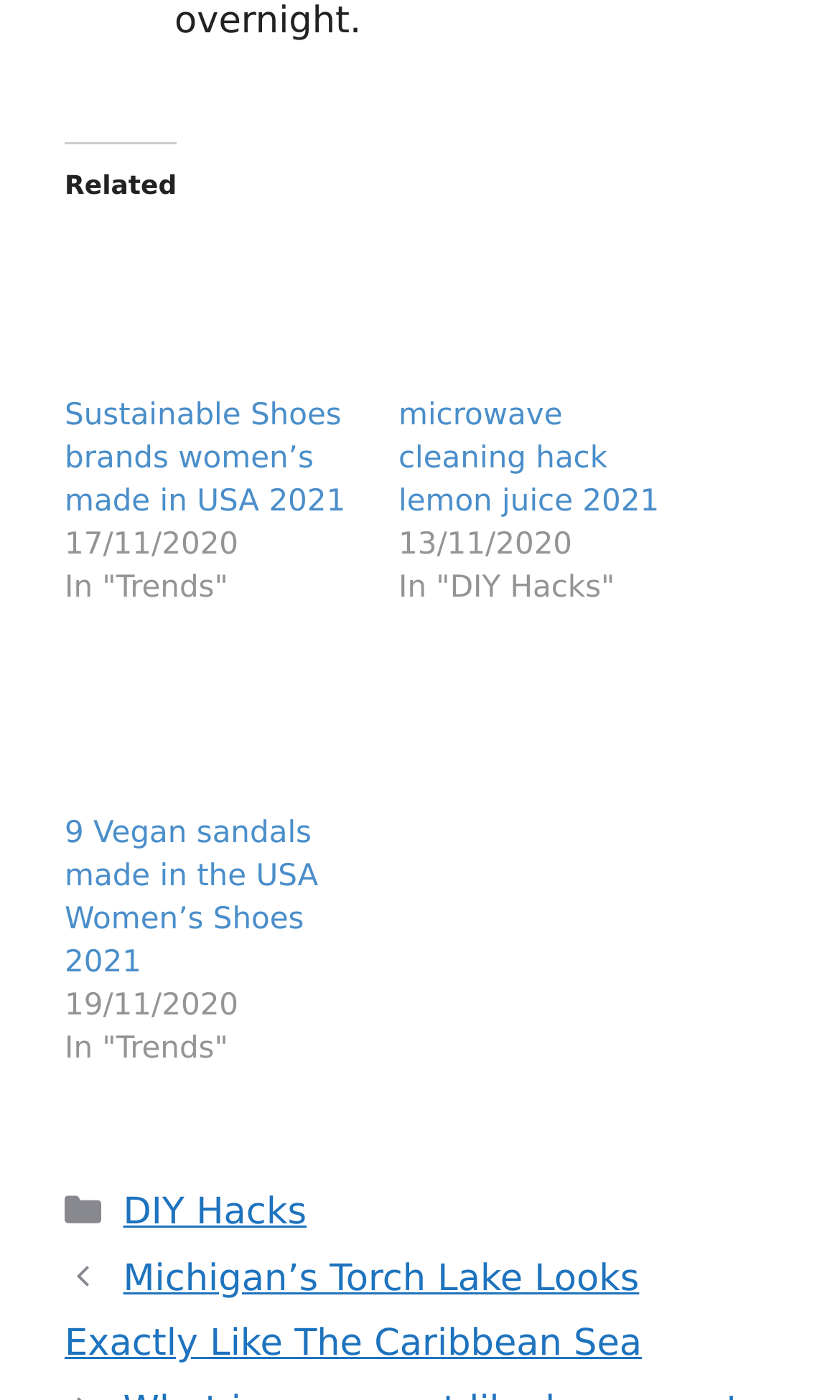Please indicate the bounding box coordinates for the clickable area to complete the following task: "Click on Sustainable Shoes". The coordinates should be specified as four float numbers between 0 and 1, i.e., [left, top, right, bottom].

[0.077, 0.162, 0.423, 0.281]